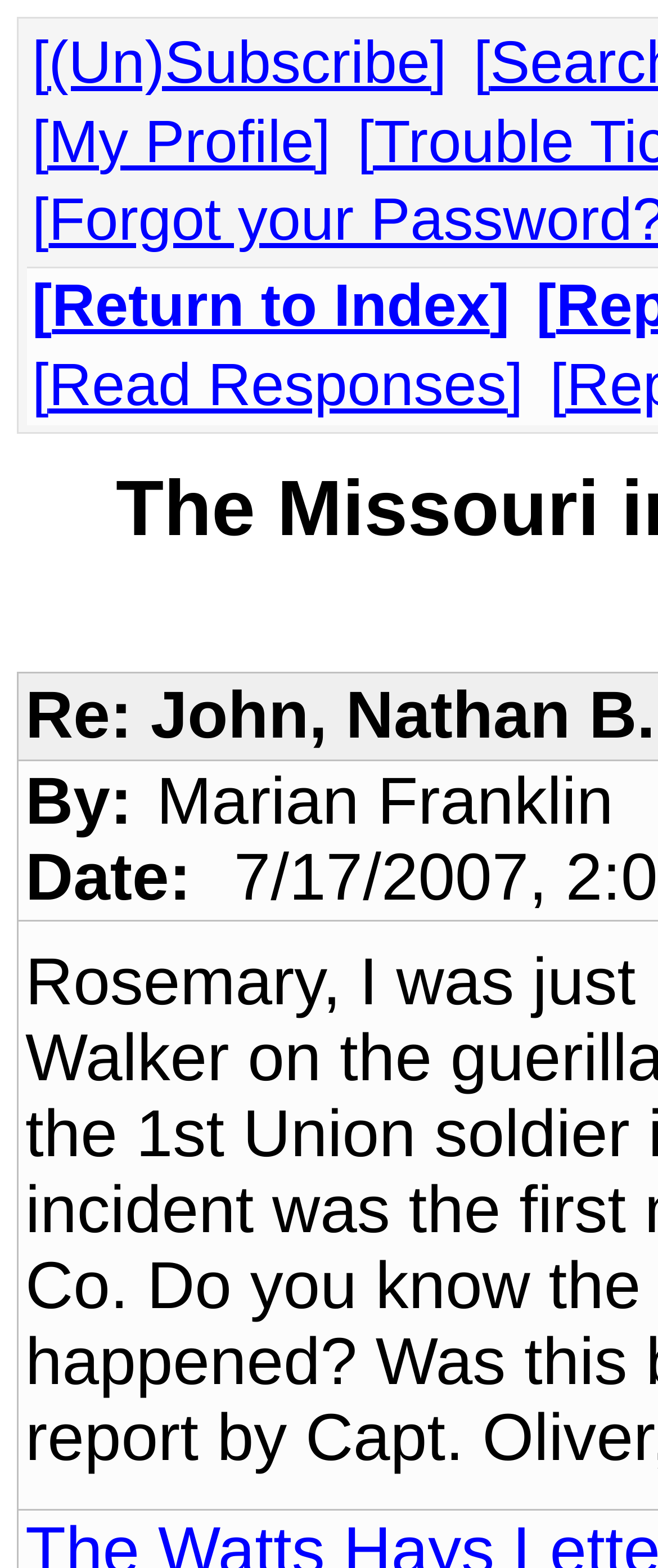Provide a brief response to the question below using one word or phrase:
What is the relationship between the current note and the index page?

The note is part of the index